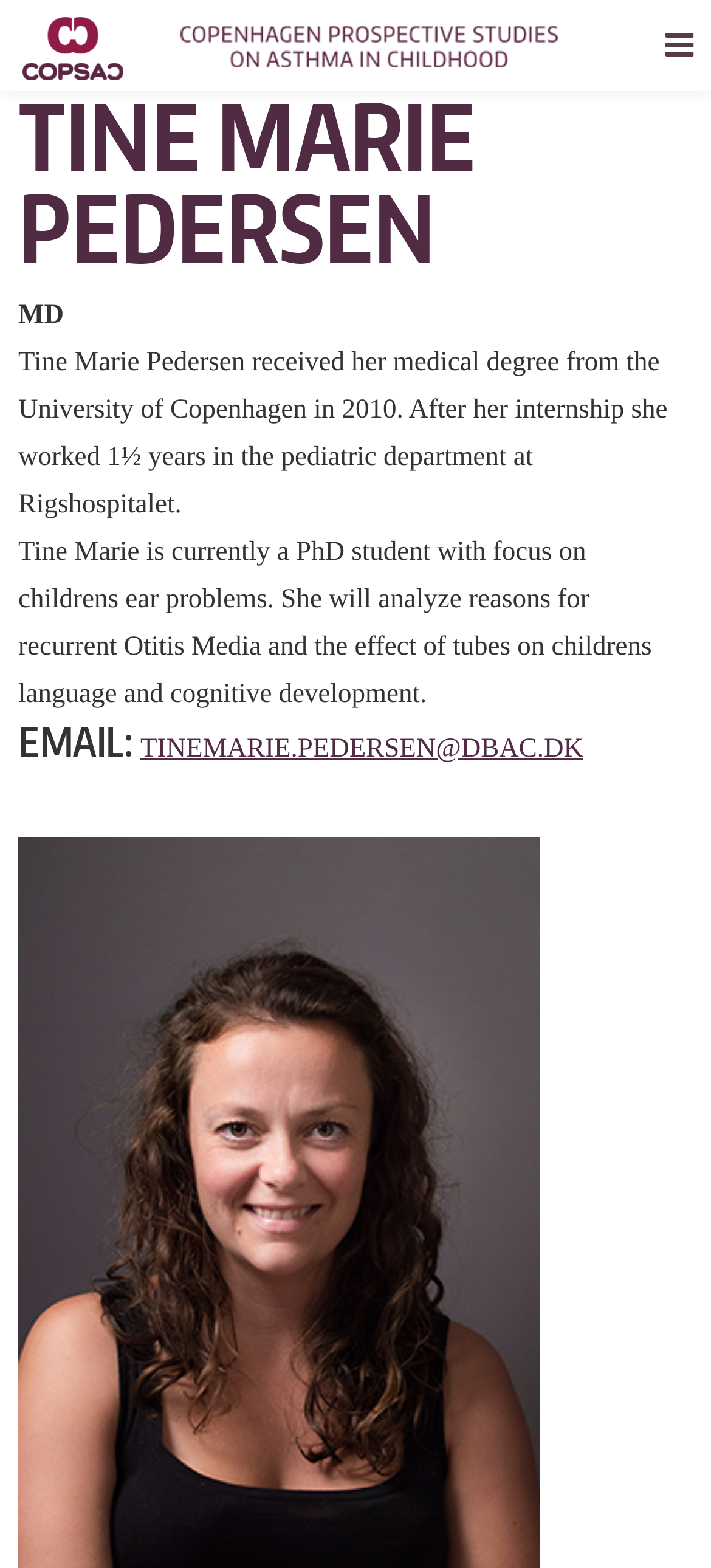Analyze and describe the webpage in a detailed narrative.

The webpage is about Tine Pedersen, a medical professional affiliated with COPSAC. At the top-left corner, there is a heading with her full name, "TINE MARIE PEDERSEN". Below this heading, her title "MD" is displayed. 

Following her title, there is a paragraph describing her educational background, including her medical degree from the University of Copenhagen and her work experience at Rigshospitalet. 

Another paragraph below this describes her current role as a PhD student, focusing on children's ear problems, specifically analyzing the reasons for recurrent Otitis Media and the effect of tubes on children's language and cognitive development.

To the right of her name, there is a link to the COPSAC website, accompanied by a small COPSAC logo. 

Further down, there is a heading with her email address, "EMAIL: TINEMARIE.PEDERSEN@DBAC.DK", which is also a clickable link.